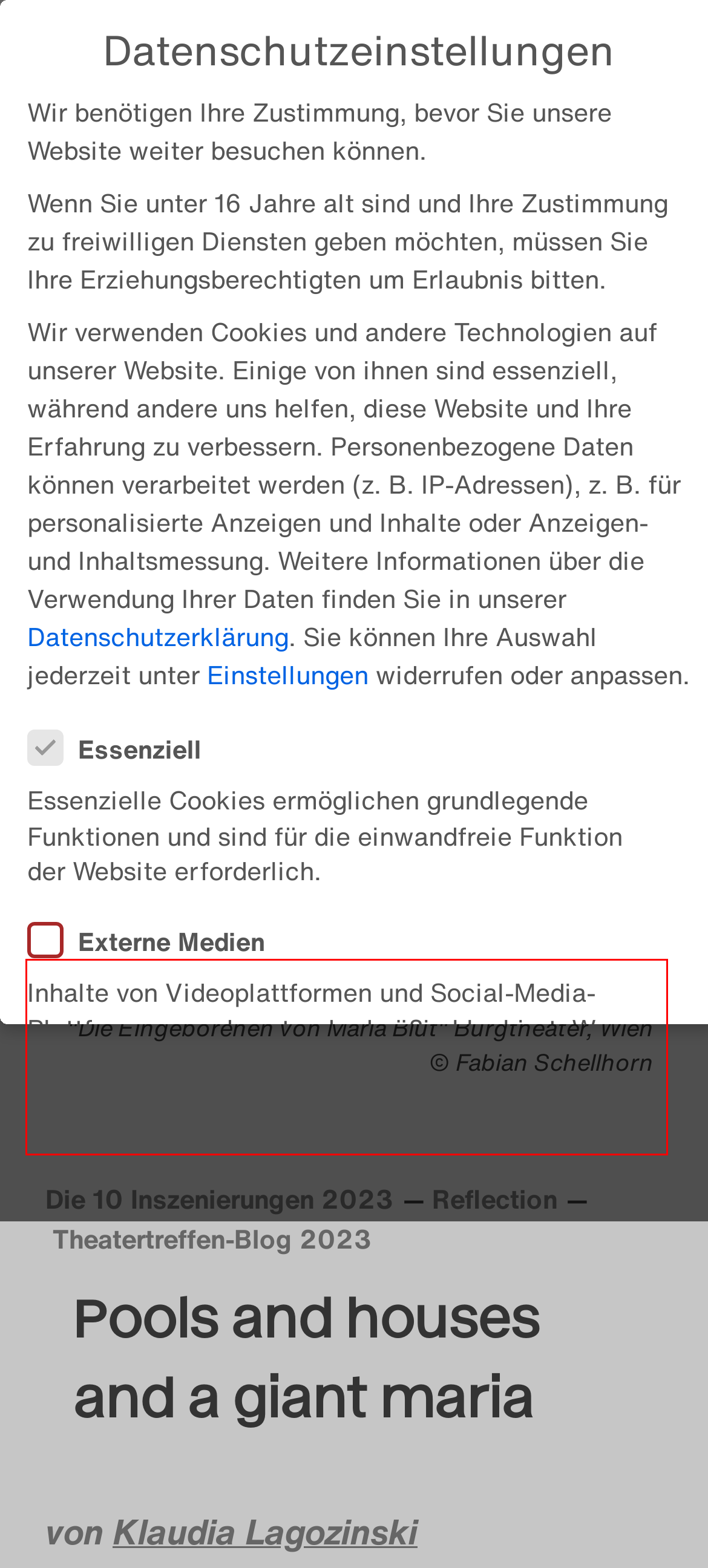The screenshot provided shows a webpage with a red bounding box. Apply OCR to the text within this red bounding box and provide the extracted content.

Inhalte von Videoplattformen und Social-Media-Plattformen werden standardmäßig blockiert. Wenn Cookies von externen Medien akzeptiert werden, bedarf der Zugriff auf diese Inhalte keiner manuellen Einwilligung mehr.